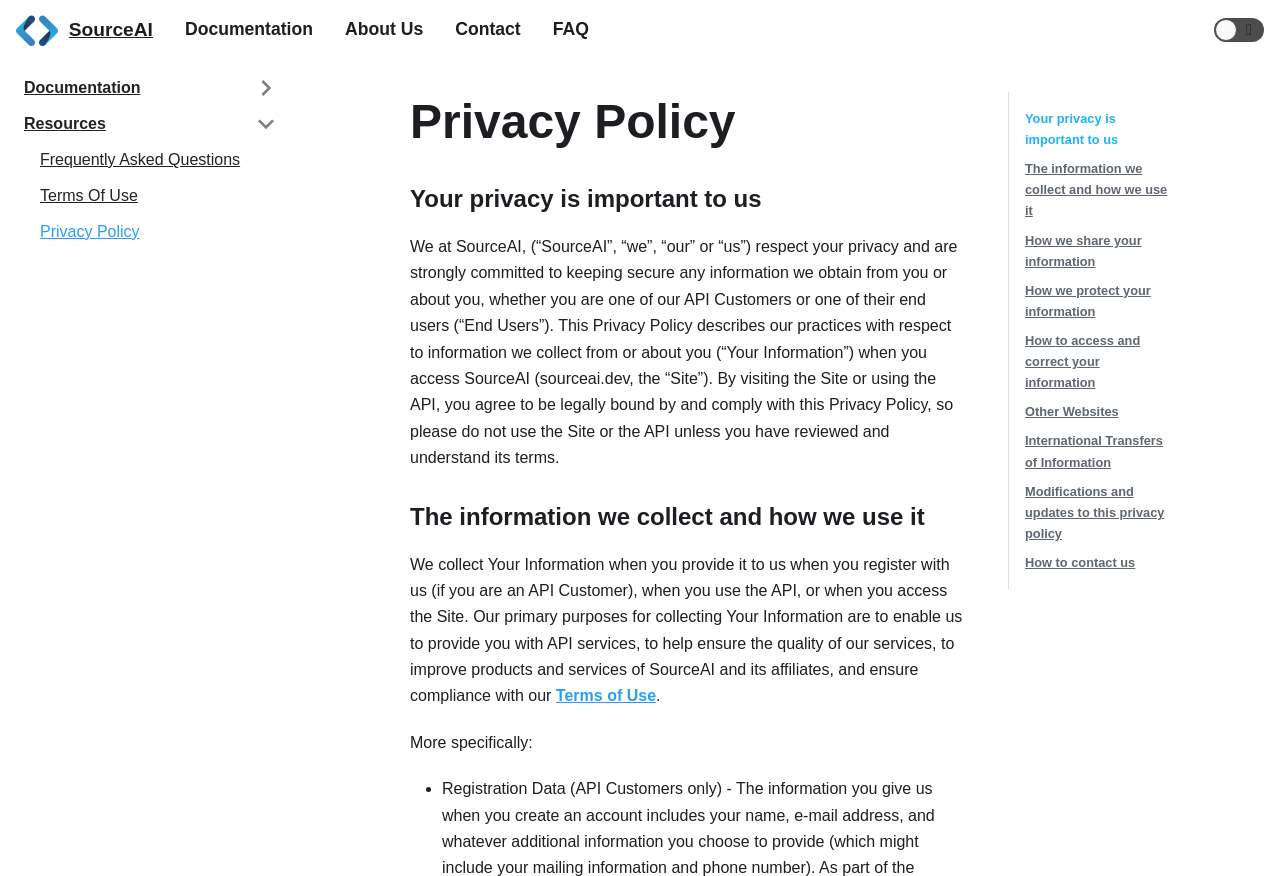Determine the bounding box of the UI element mentioned here: "Accept all". The coordinates must be in the format [left, top, right, bottom] with values ranging from 0 to 1.

None